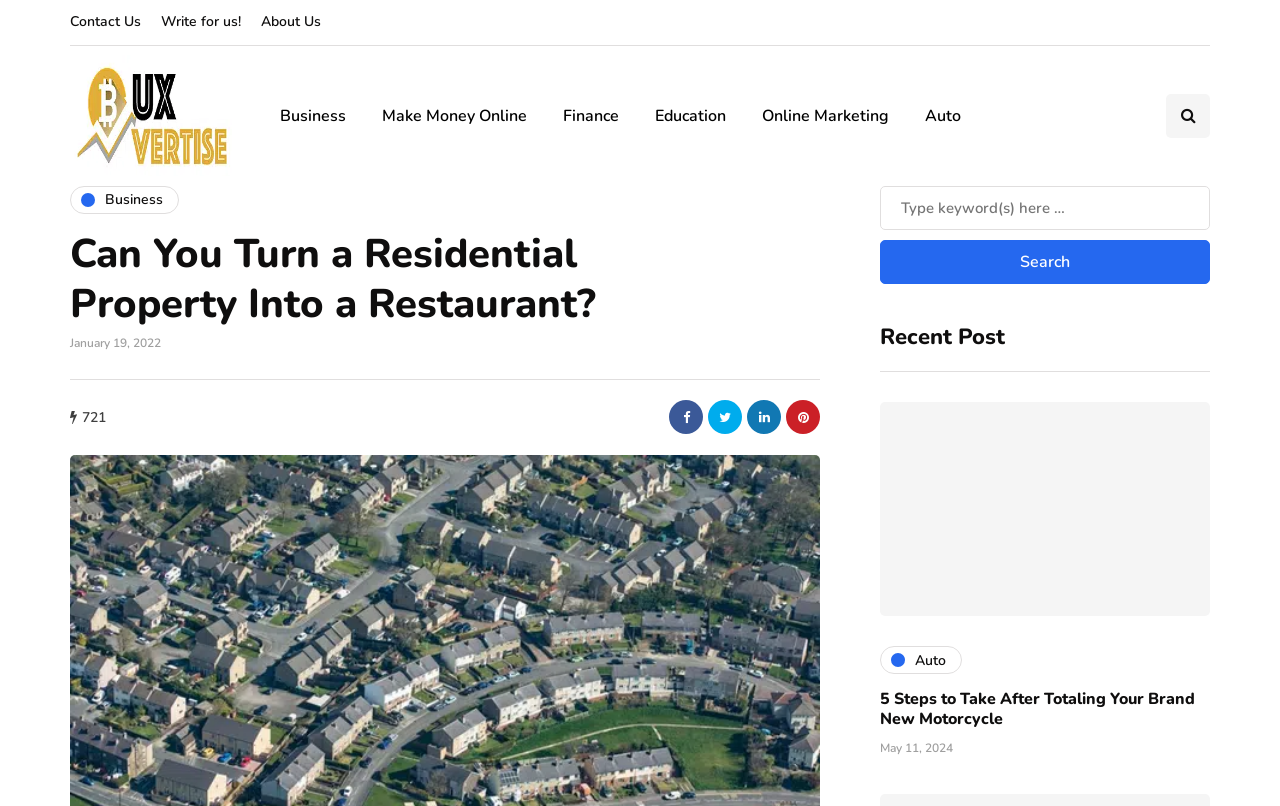Pinpoint the bounding box coordinates of the clickable area needed to execute the instruction: "Click on Contact Us". The coordinates should be specified as four float numbers between 0 and 1, i.e., [left, top, right, bottom].

[0.055, 0.0, 0.118, 0.055]